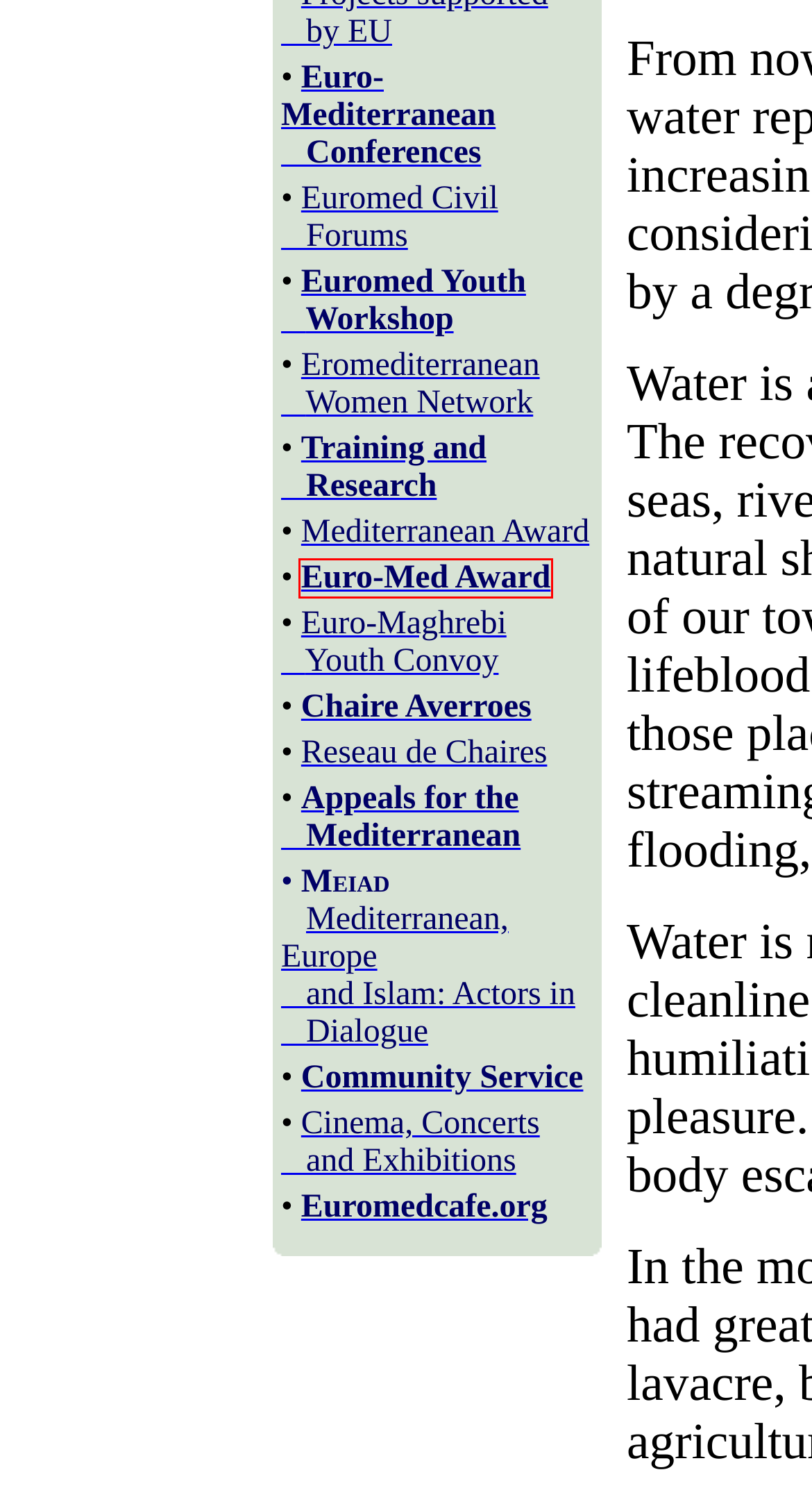Look at the screenshot of a webpage where a red bounding box surrounds a UI element. Your task is to select the best-matching webpage description for the new webpage after you click the element within the bounding box. The available options are:
A. Fondazione Mediterraneo - Reseau de Chaires
B. Fondazione Mediterraneo - Community Service
C. Fondazione Mediterraneo - MEIAD "Mediterranean, Europe and Islam: Actor in Dialogue"
D. Fondazione Mediterraneo - Premio Euro-Mediterraneo
E. Fondazione Mediterraneo - Cinema, Concerts and Exhibitions
F. Fondazione Mediterraneo - Donne
G. Fondazione Mediterraneo - Euromed Civil Forums
H. Fondazione Mediterraneo - Training and Activity

D